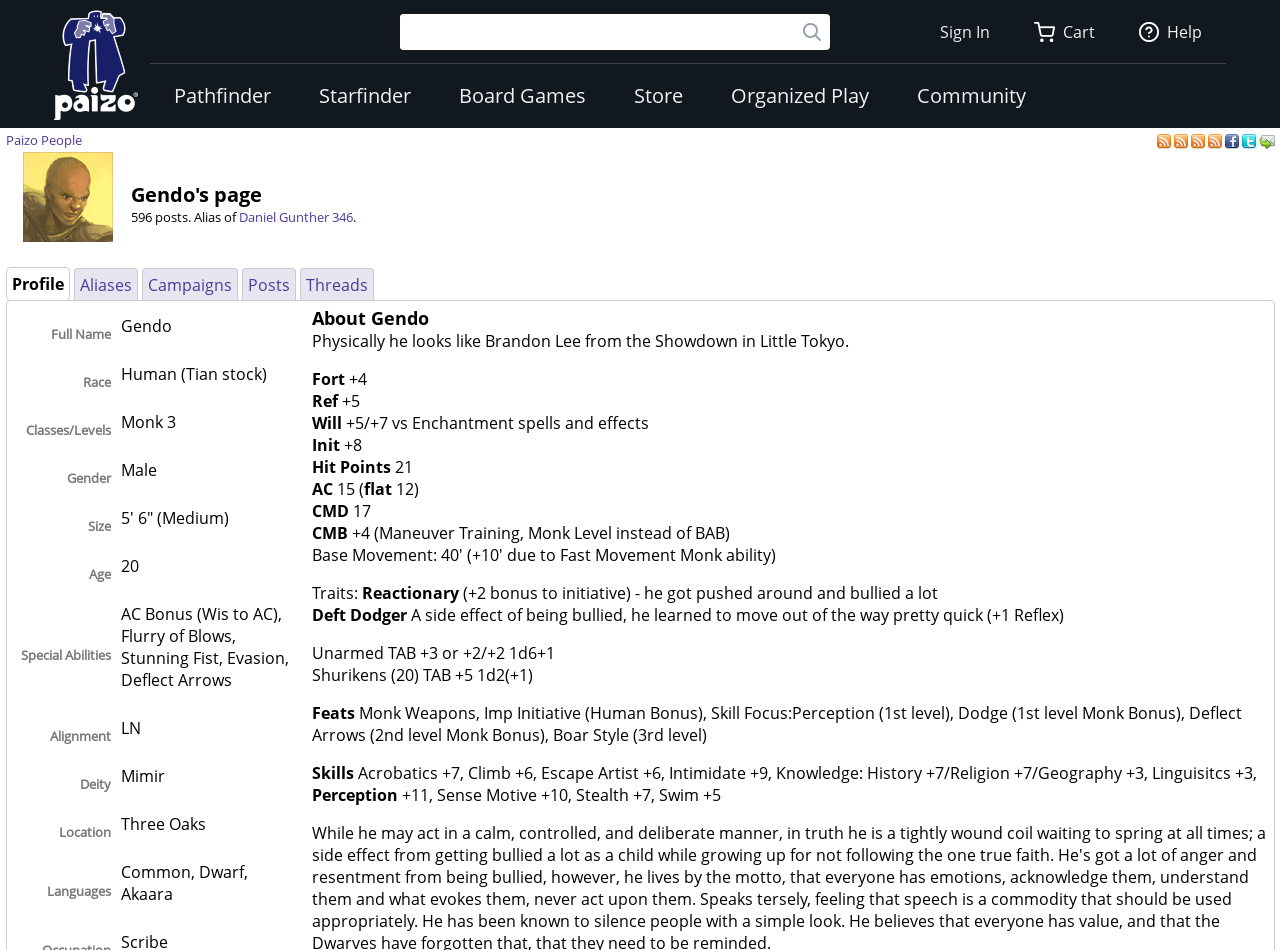What is the name of the person on this page?
Can you give a detailed and elaborate answer to the question?

I found the answer by looking at the layout table on the page, which contains a layout table cell with the text 'Gendo's page 596 posts. Alias of Daniel Gunther 346.' This suggests that the person featured on this page is named Gendo.